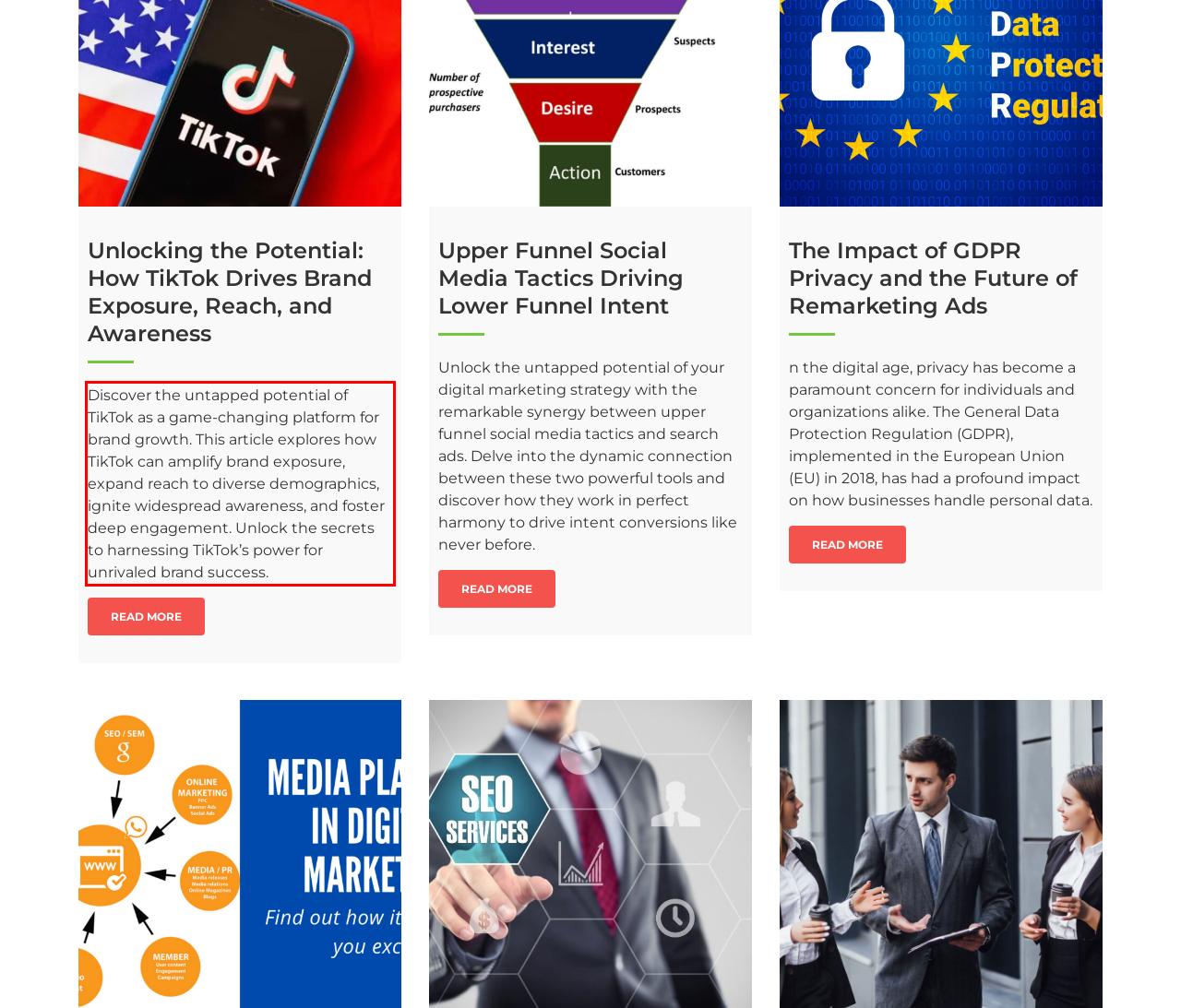Please perform OCR on the text content within the red bounding box that is highlighted in the provided webpage screenshot.

Discover the untapped potential of TikTok as a game-changing platform for brand growth. This article explores how TikTok can amplify brand exposure, expand reach to diverse demographics, ignite widespread awareness, and foster deep engagement. Unlock the secrets to harnessing TikTok’s power for unrivaled brand success.